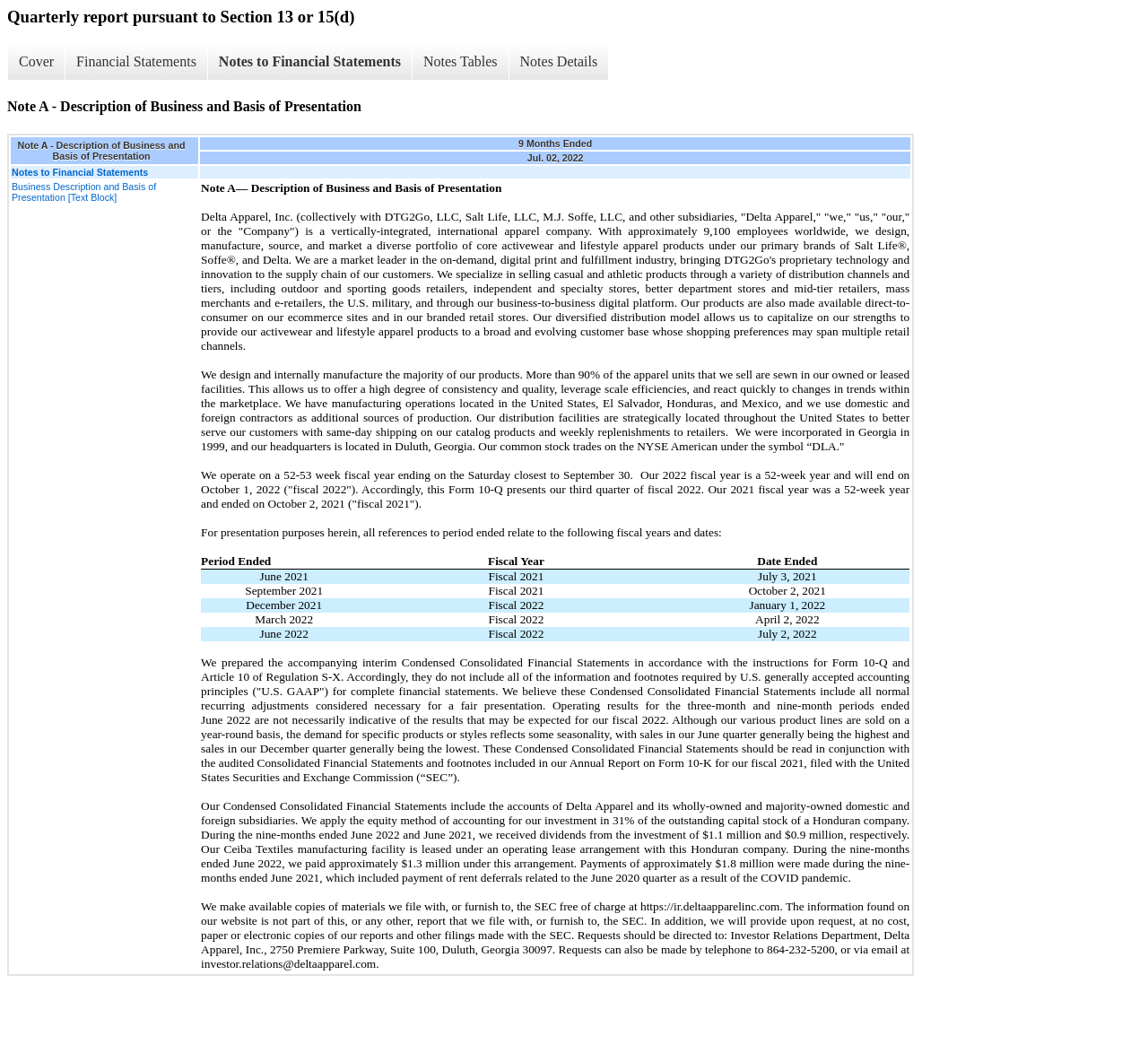What is the title of the quarterly report?
Based on the image, answer the question with as much detail as possible.

The title of the quarterly report is mentioned in the heading element at the top of the webpage, which is 'Quarterly report pursuant to Section 13 or 15(d)'.